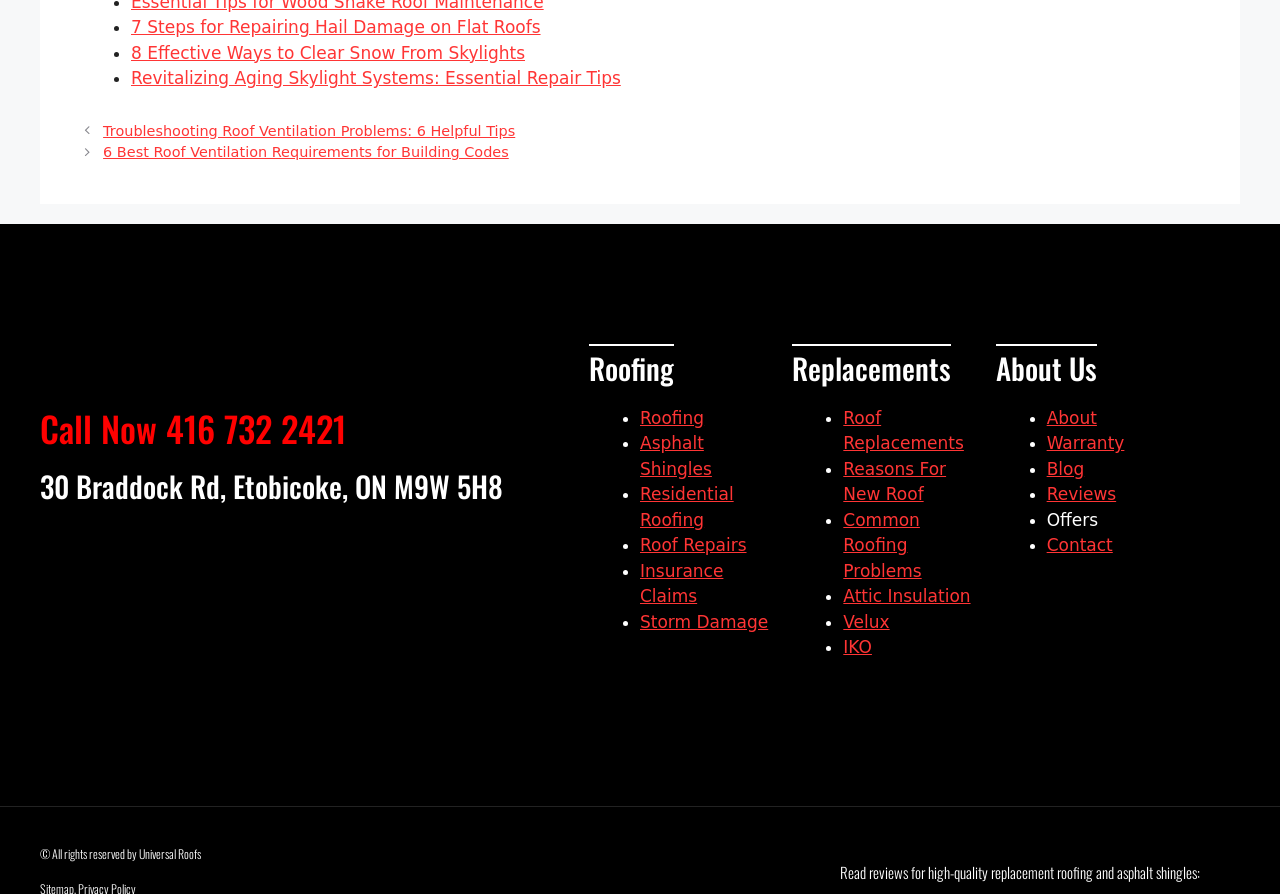Determine the bounding box coordinates (top-left x, top-left y, bottom-right x, bottom-right y) of the UI element described in the following text: Common Roofing Problems

[0.659, 0.57, 0.72, 0.65]